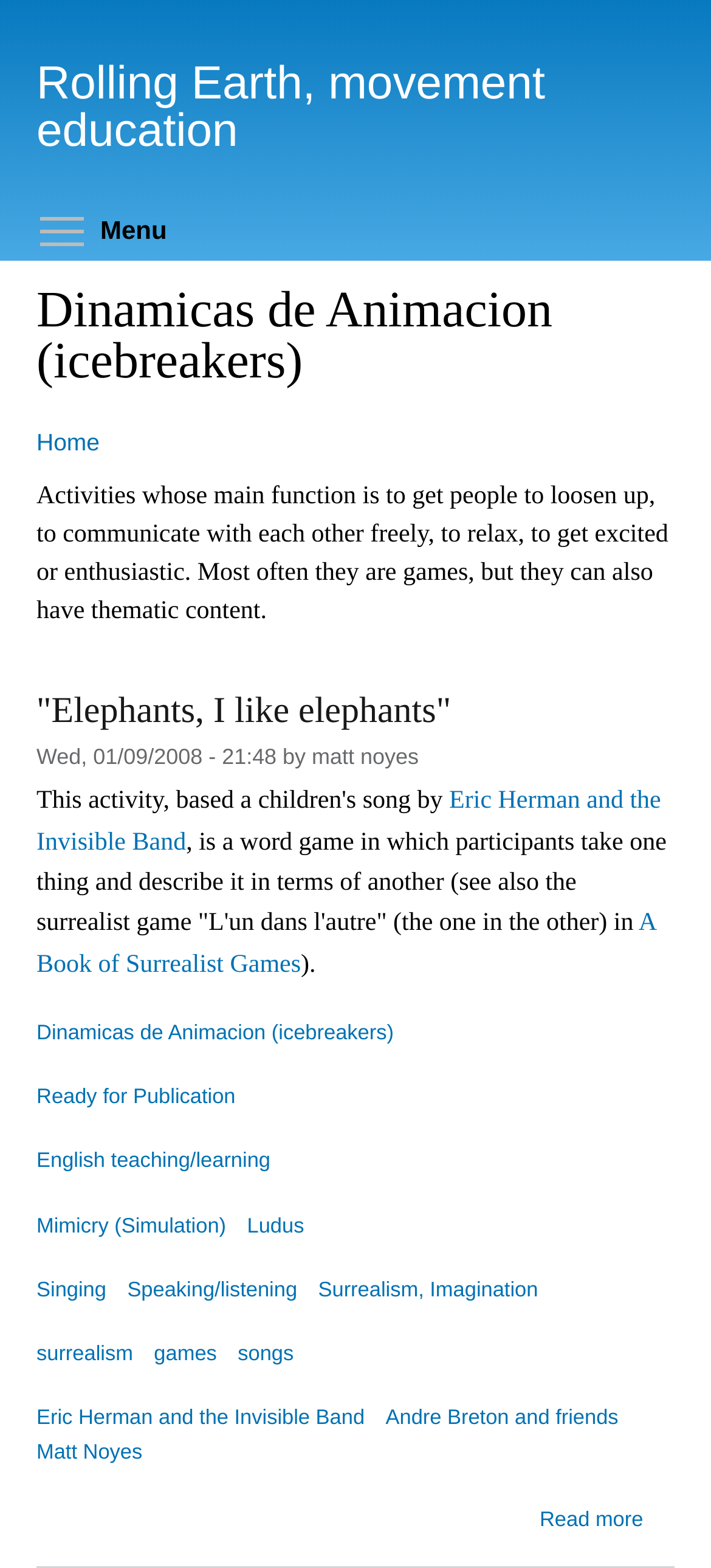Locate the bounding box coordinates of the area you need to click to fulfill this instruction: 'Learn more about 'Eric Herman and the Invisible Band''. The coordinates must be in the form of four float numbers ranging from 0 to 1: [left, top, right, bottom].

[0.051, 0.503, 0.93, 0.546]